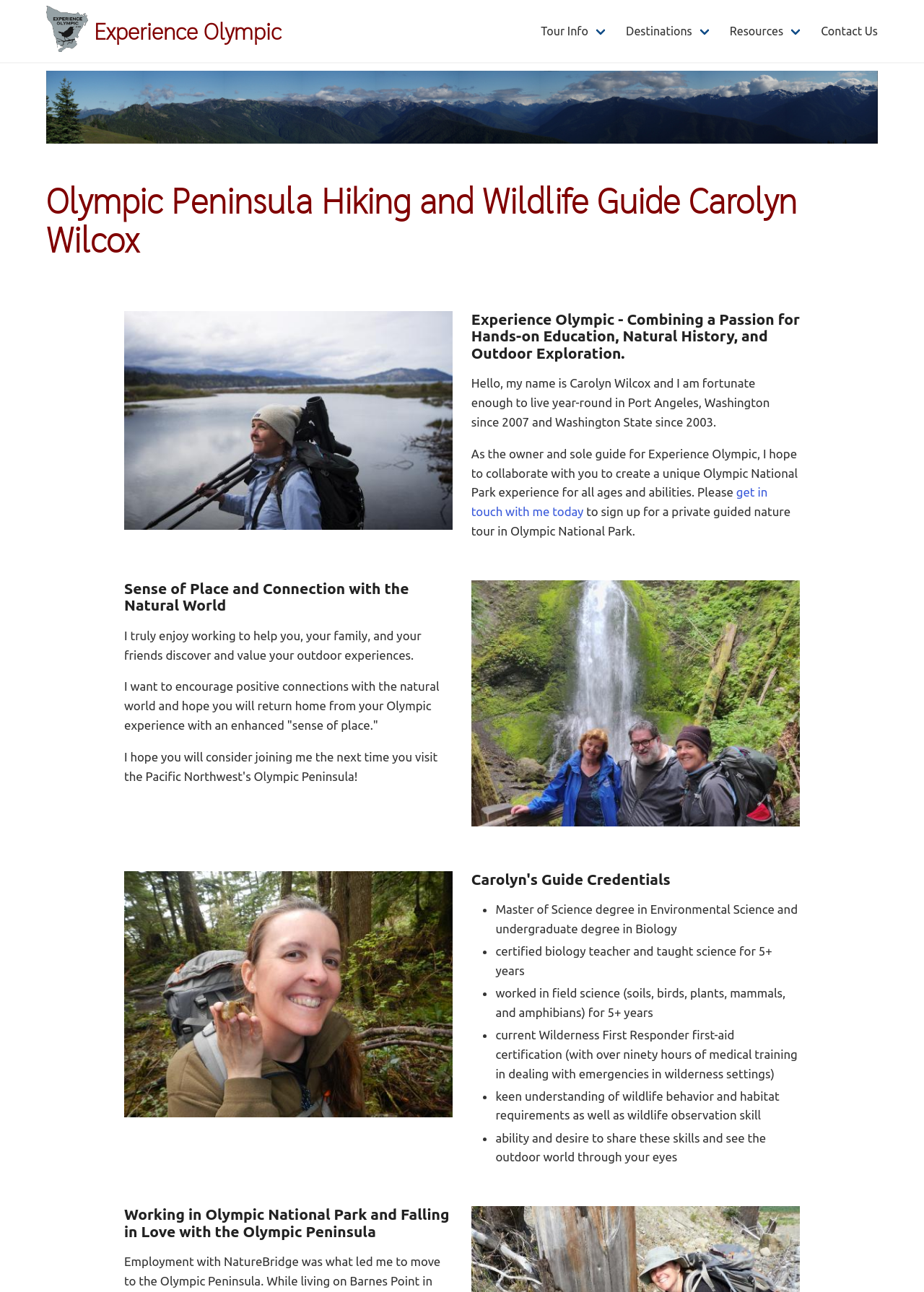What is the name of the hiking and wildlife guide?
Provide a short answer using one word or a brief phrase based on the image.

Carolyn Wilcox